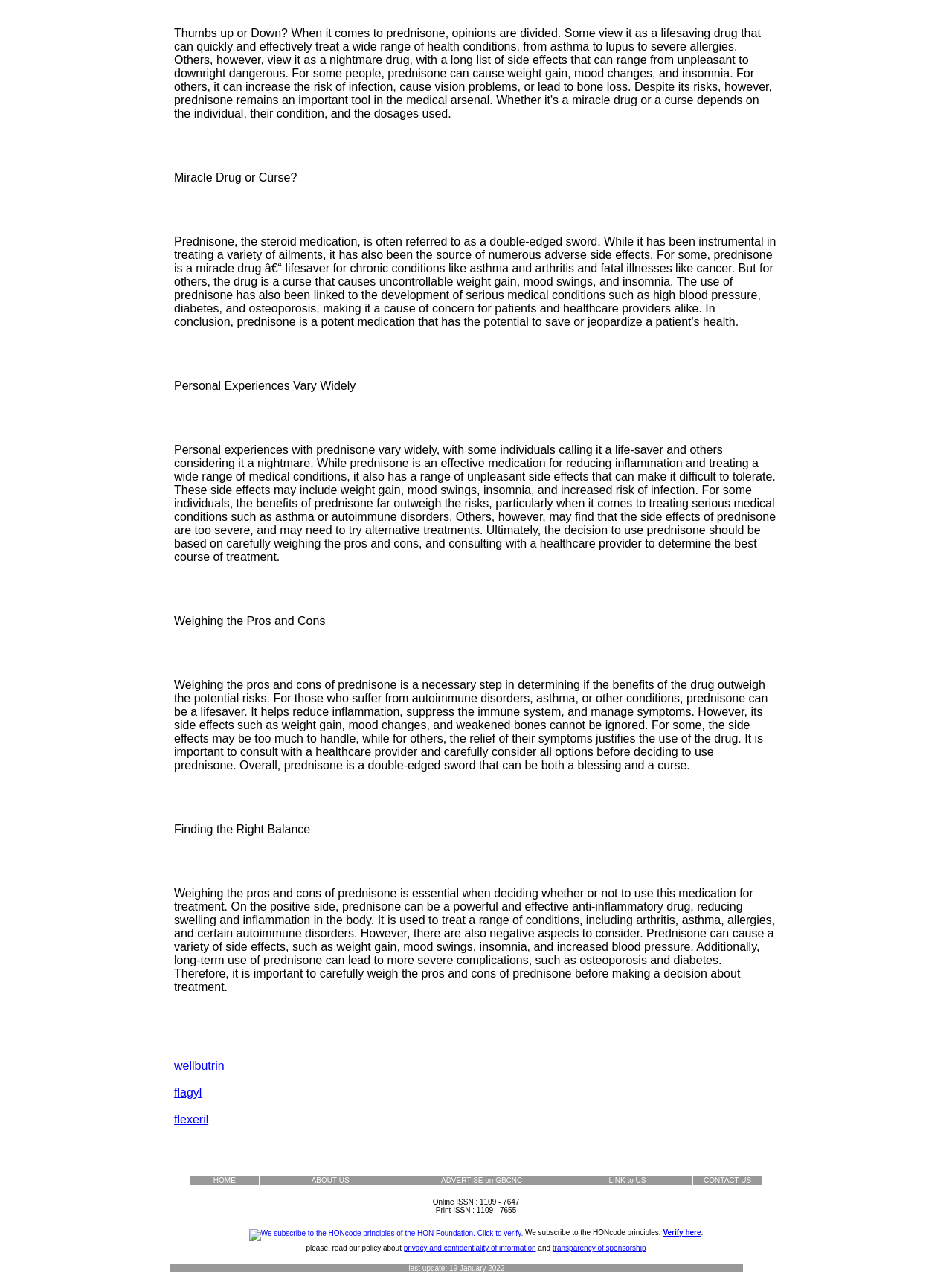Find and provide the bounding box coordinates for the UI element described with: "privacy and confidentiality of information".

[0.424, 0.977, 0.563, 0.984]